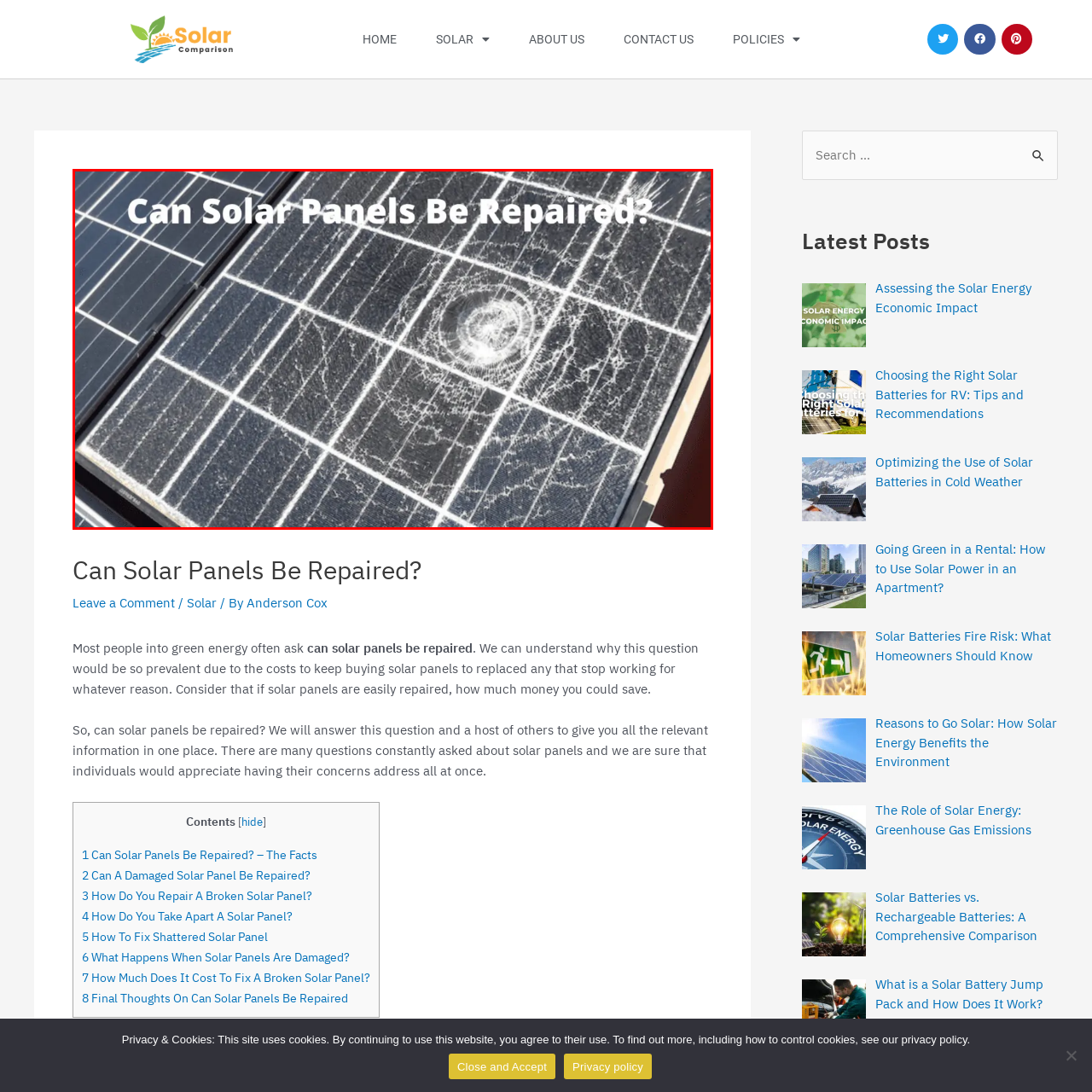Please provide a thorough description of the image inside the red frame.

The image features a damaged solar panel, showcasing prominent cracks and defects across its surface, raising the important question: "Can Solar Panels Be Repaired?" This visual representation aligns with the article discussing the repairability of solar panels, which addresses common concerns about the cost-effectiveness and feasibility of repairing versus replacing damaged solar technology. The panel's condition illustrates the challenges faced by users regarding maintenance and longevity in solar energy systems. The bold text emphasizes the central theme of the article, inviting readers to explore the potential solutions and insights for preserving their solar investments.